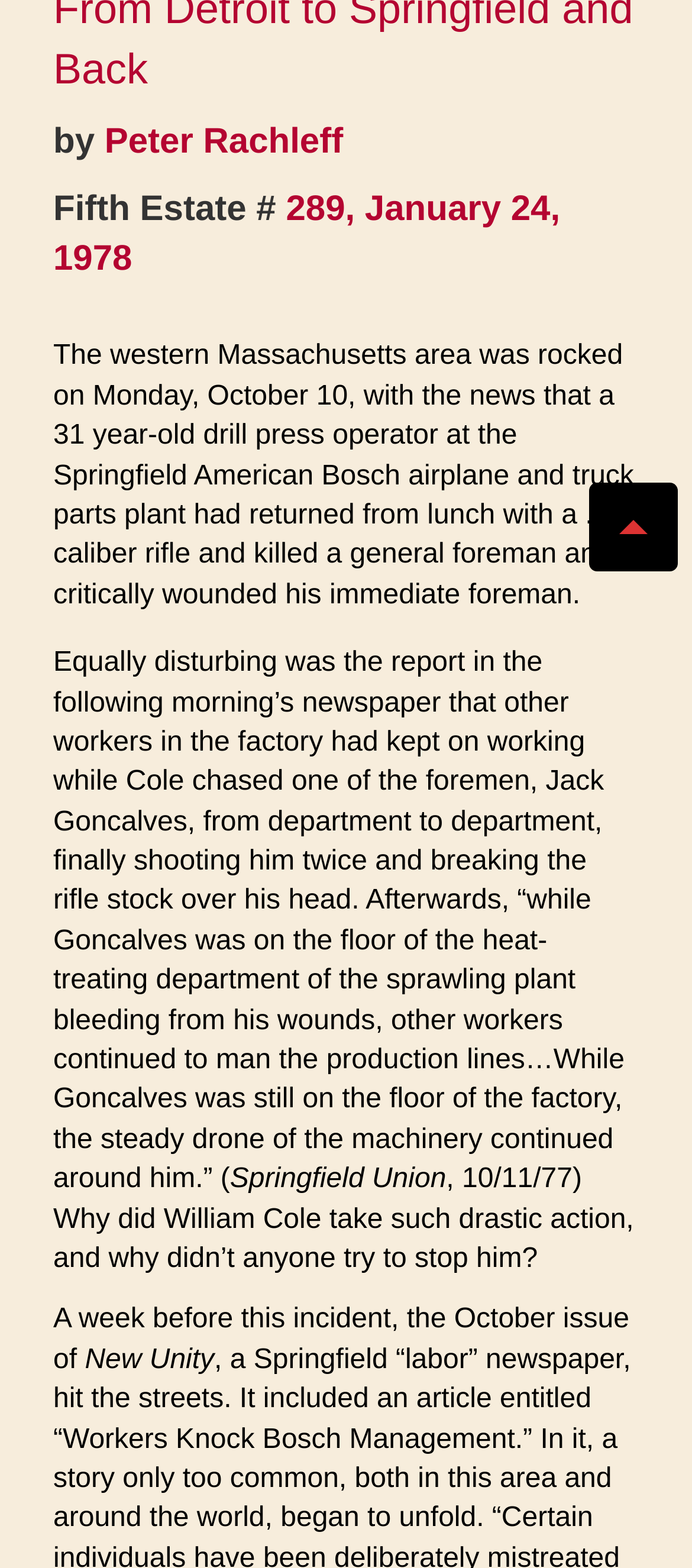Specify the bounding box coordinates (top-left x, top-left y, bottom-right x, bottom-right y) of the UI element in the screenshot that matches this description: Peter Rachleff

[0.151, 0.079, 0.496, 0.103]